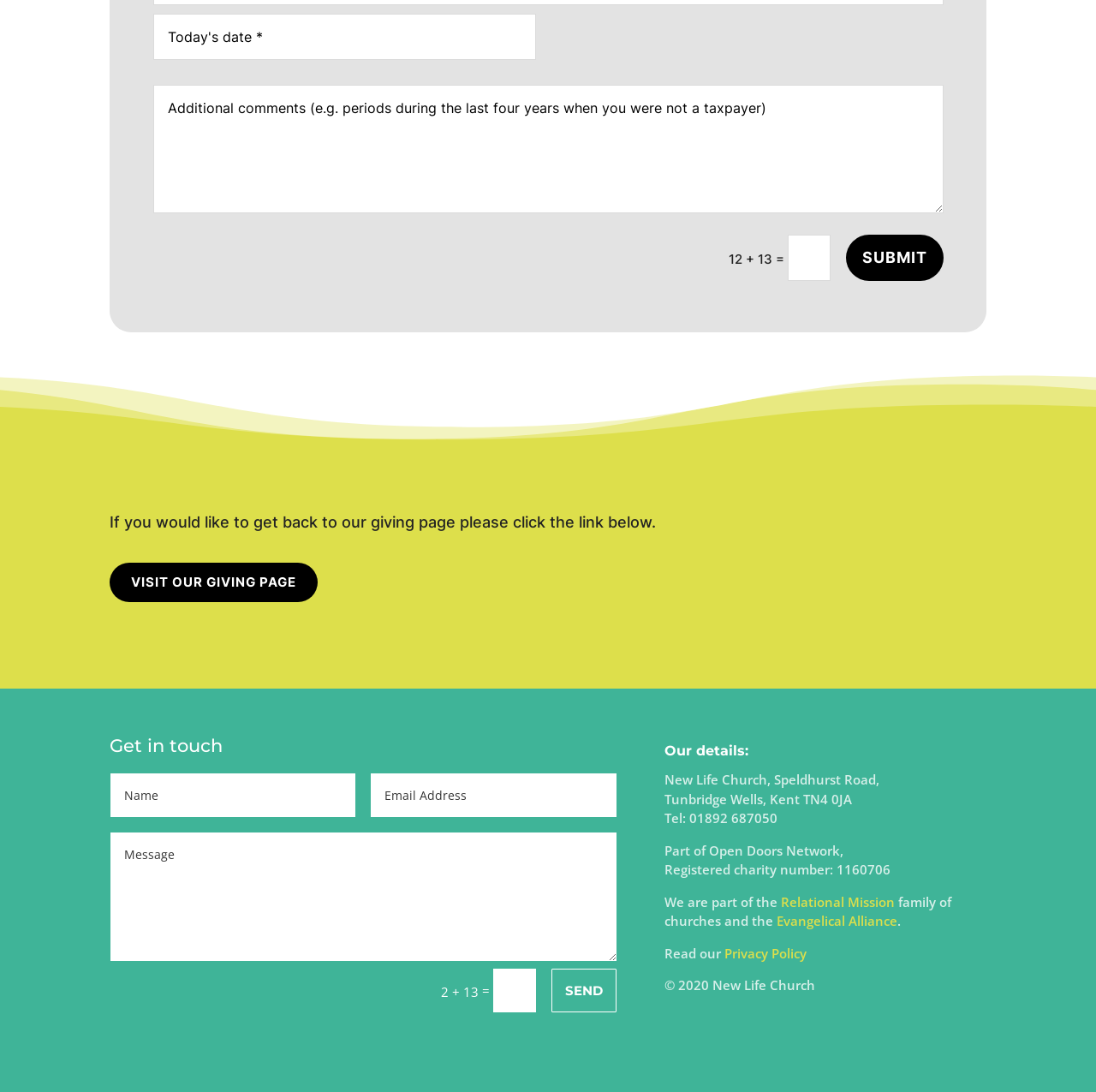Please identify the bounding box coordinates of the element I need to click to follow this instruction: "Click the SEND button".

[0.503, 0.887, 0.562, 0.927]